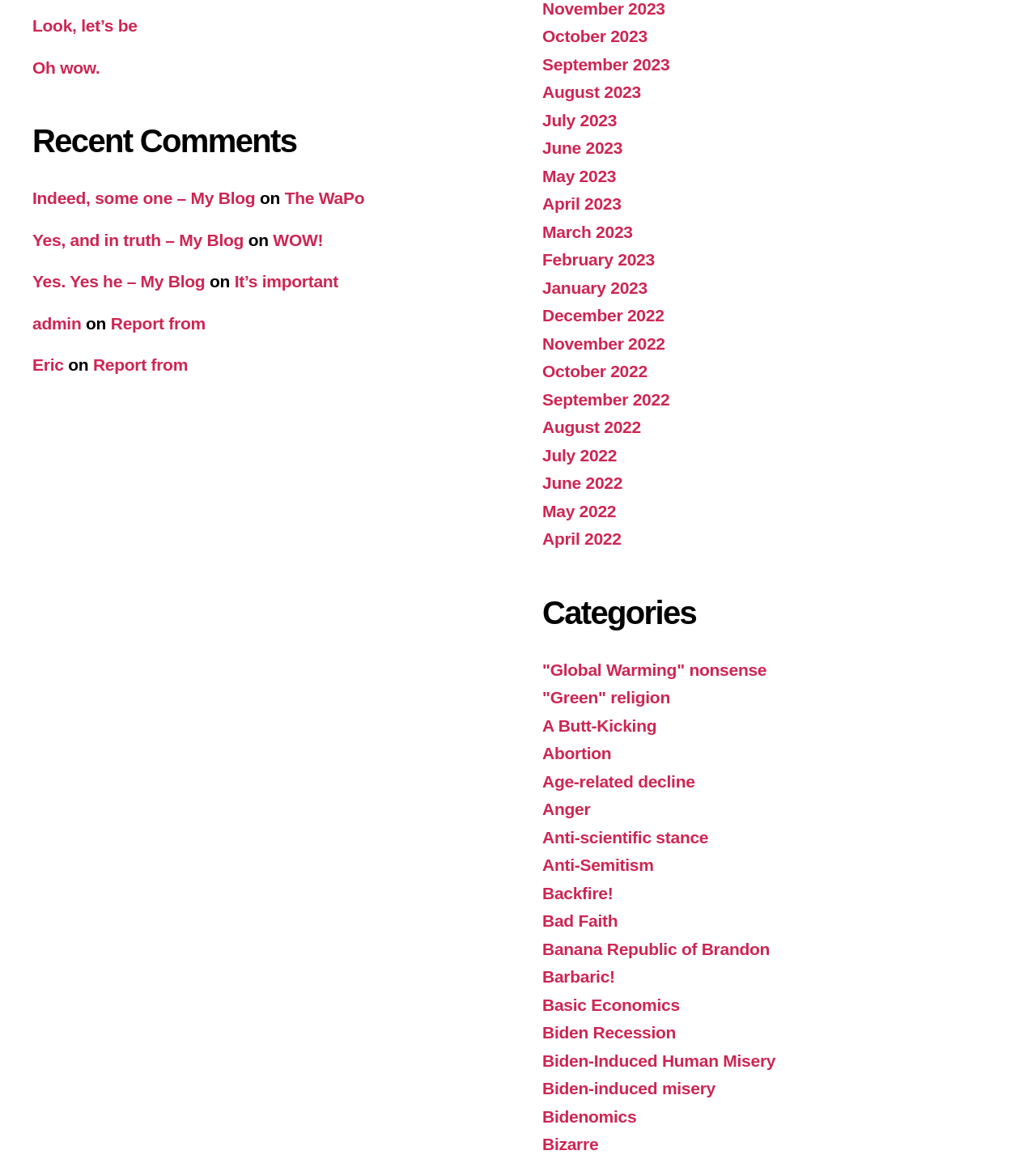Predict the bounding box coordinates of the UI element that matches this description: "Anti-scientific stance". The coordinates should be in the format [left, top, right, bottom] with each value between 0 and 1.

[0.523, 0.714, 0.684, 0.73]